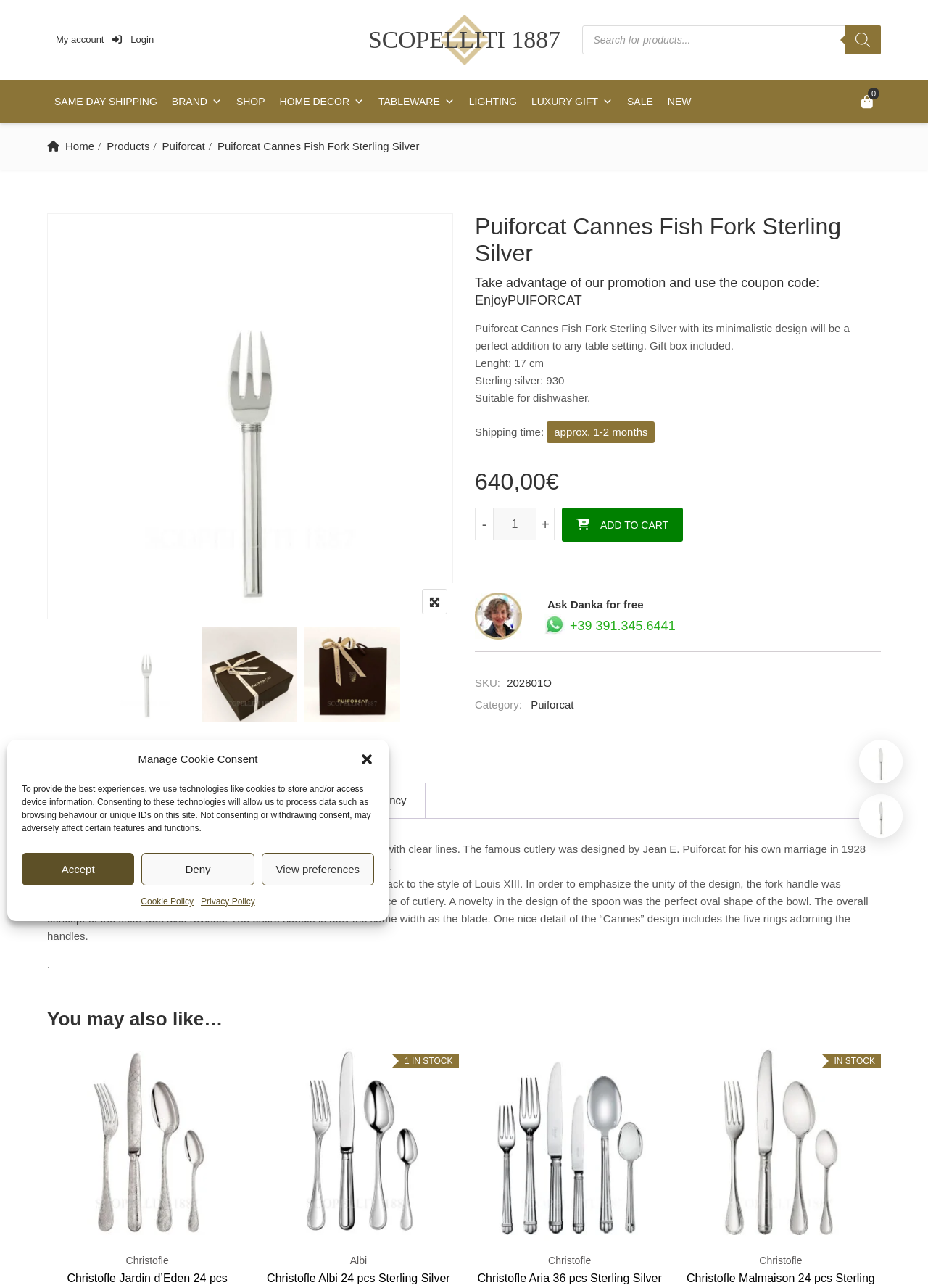Show me the bounding box coordinates of the clickable region to achieve the task as per the instruction: "View product info".

[0.062, 0.608, 0.166, 0.636]